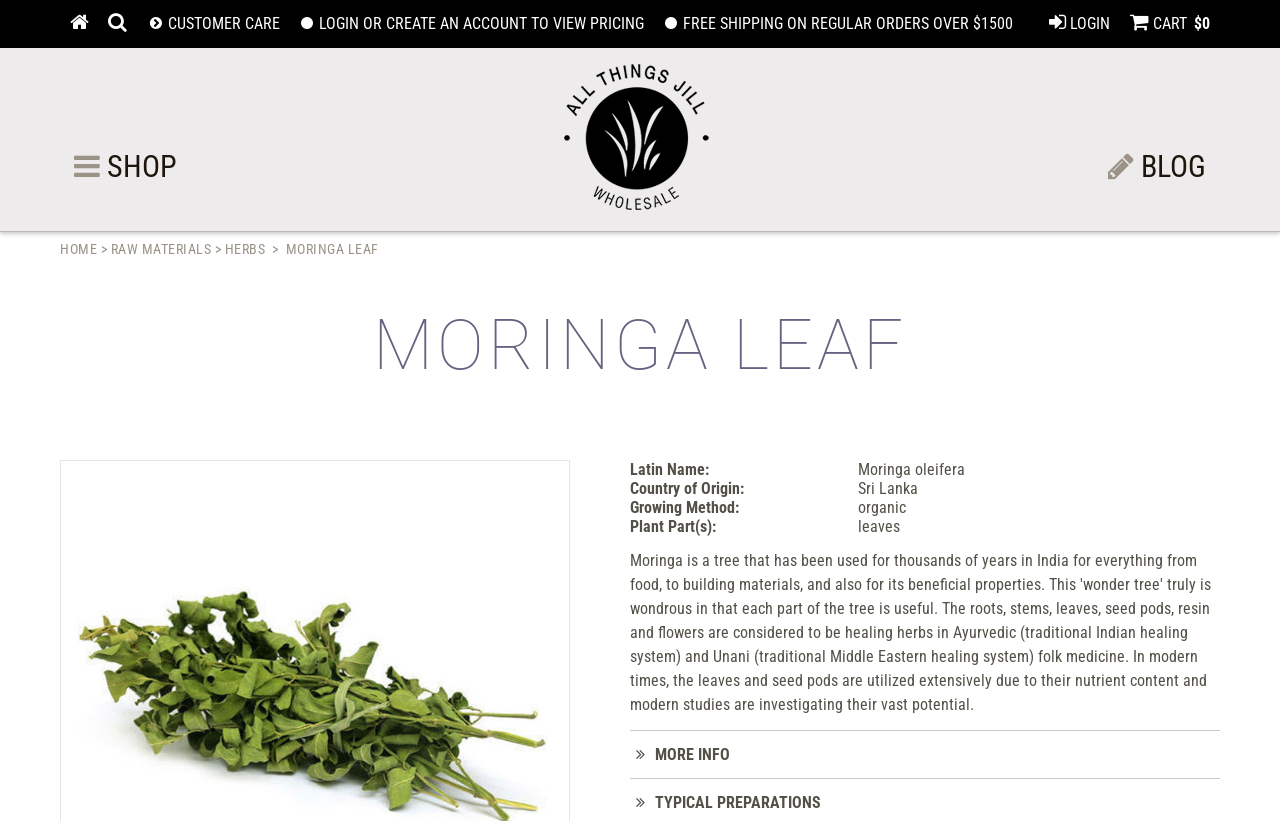Identify the bounding box coordinates for the element you need to click to achieve the following task: "go to BLOG". Provide the bounding box coordinates as four float numbers between 0 and 1, in the form [left, top, right, bottom].

[0.855, 0.174, 0.953, 0.233]